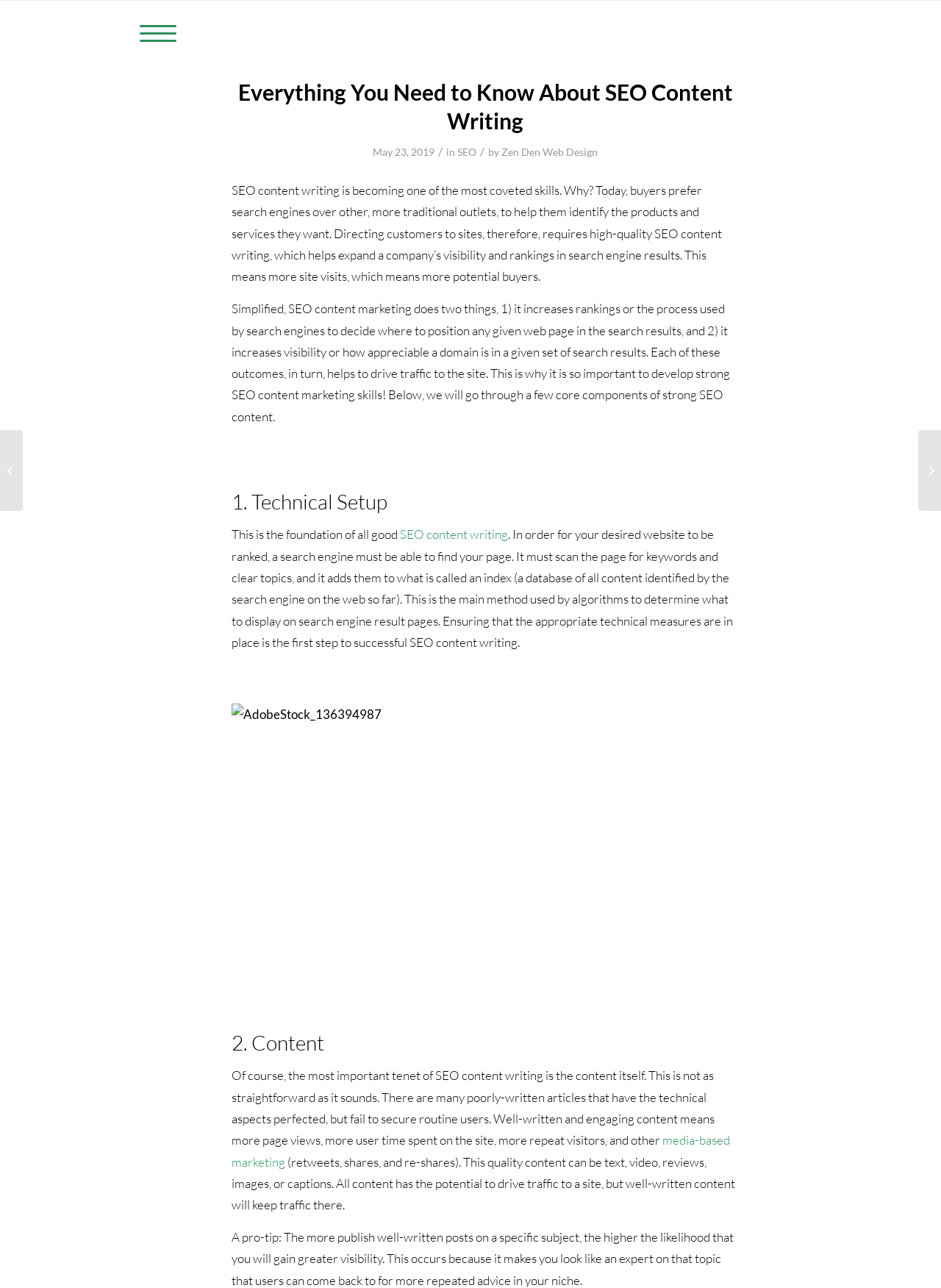What is the benefit of publishing well-written posts on a specific subject?
Please provide a detailed answer to the question.

I found the benefit of publishing well-written posts on a specific subject by reading the section titled '2. Content', which states that publishing well-written posts on a specific subject makes you look like an expert on that topic, and users can come back to your site for more repeated advice in your niche, thus gaining greater visibility.